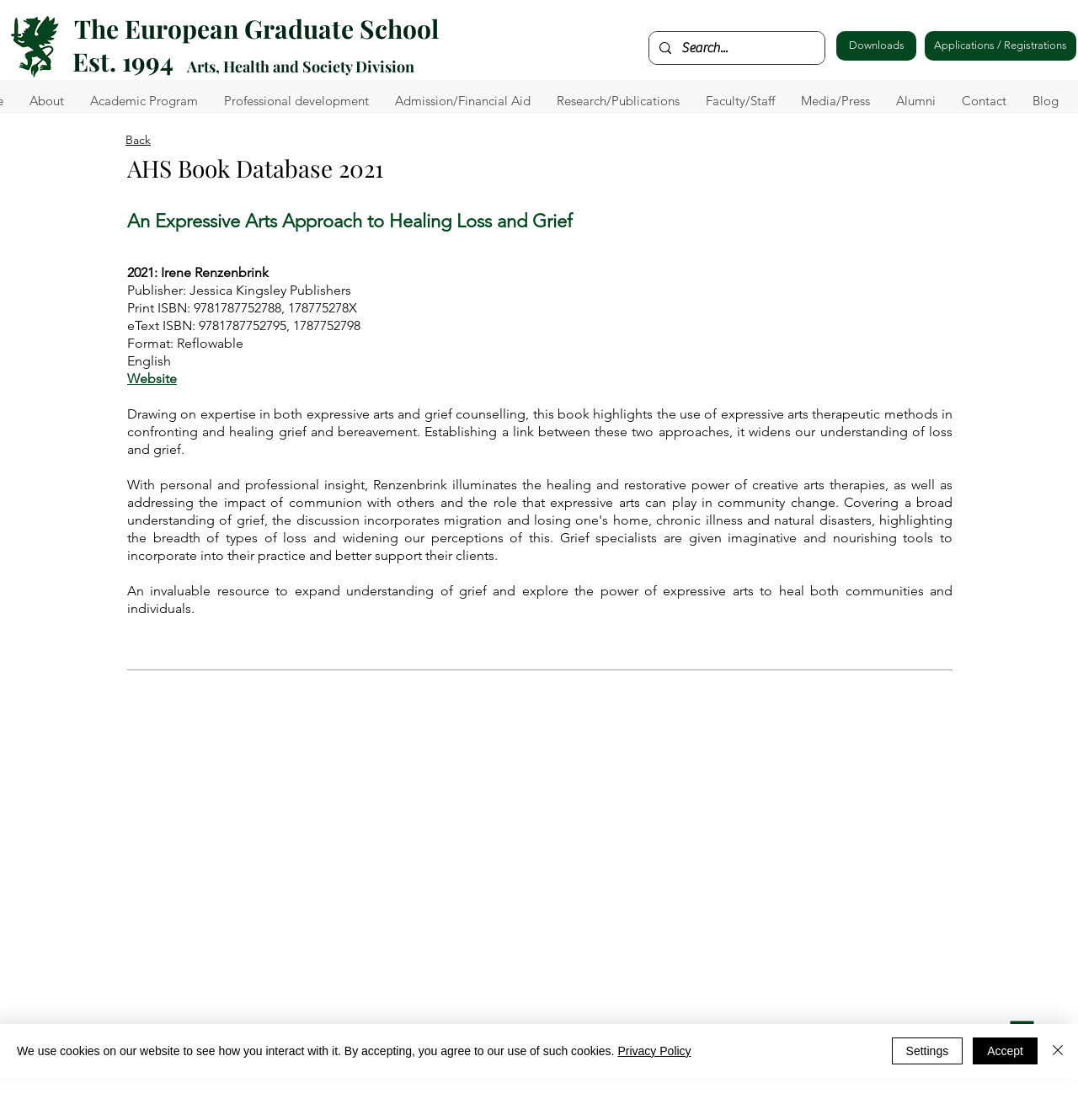Construct a thorough caption encompassing all aspects of the webpage.

The webpage is titled "Items1" and features a logo of the European Graduate School (EGS) at the top left corner, accompanied by a link to the school's website. Below the logo, there are several links to different sections of the website, including "About", "Academic Program", "Professional development", "Admission/Financial Aid", "Research/Publications", "Faculty/Staff", "Media/Press", "Alumni", "Contact", and "Blog".

On the top right side, there are two links: "Applications / Registrations" and "Downloads". A search bar is located below these links, with a magnifying glass icon and a text input field.

The main content of the webpage is divided into sections. At the top, there is a link to go "Back". Below this, there is a heading "AHS Book Database 2021" followed by a blockquote with a heading "An Expressive Arts Approach to Healing Loss and Grief". The blockquote contains information about a book, including the author, publisher, ISBN numbers, and a brief description.

Below the book information, there are several static text elements with details about the book, including the format, language, and a link to the website. There are also two paragraphs of text that describe the book's content and its significance.

At the bottom of the webpage, there is a cookie policy alert with a link to the "Privacy Policy" and buttons to "Accept", "Settings", and "Close". The "Close" button has a small image of a cross.